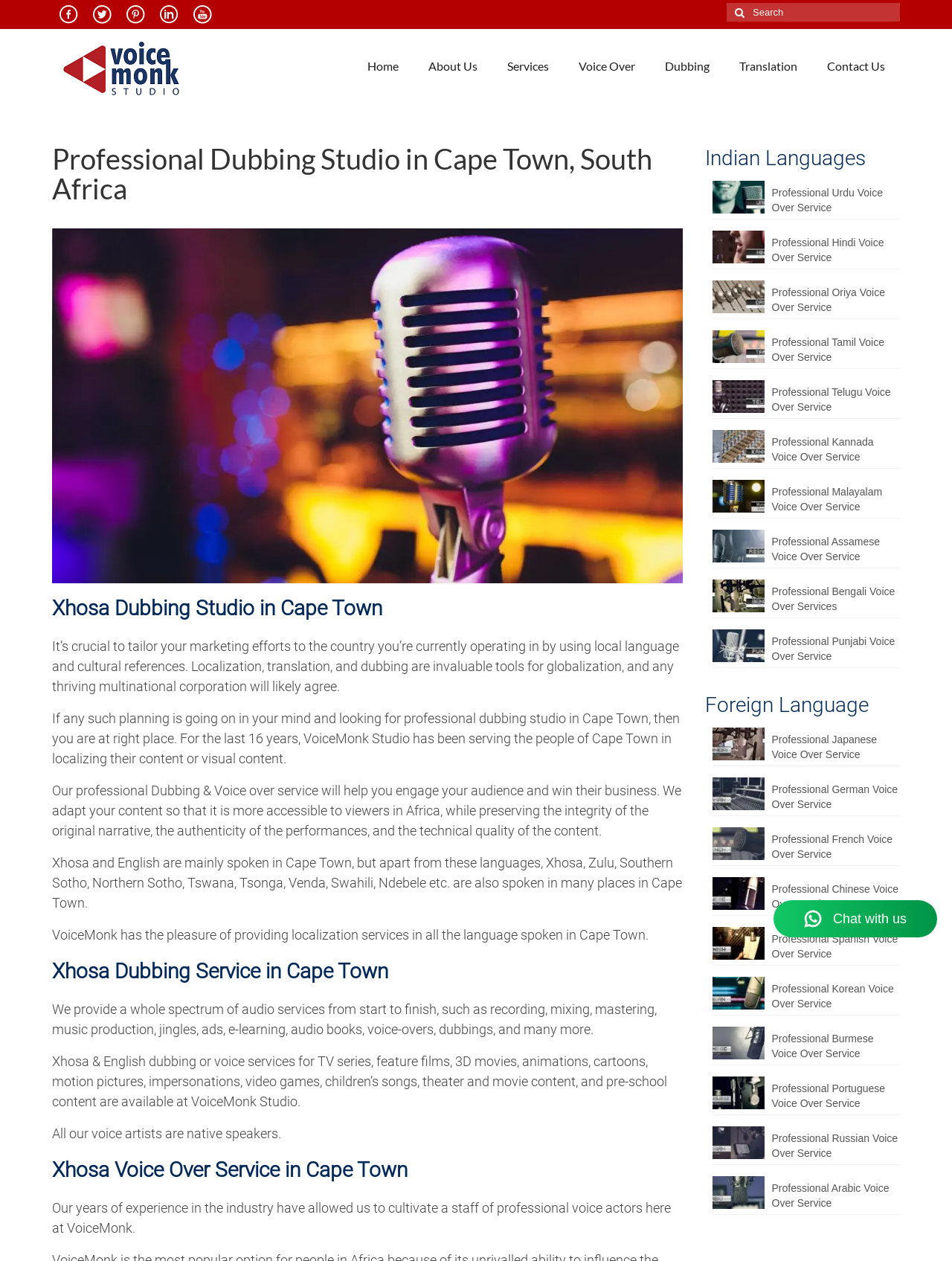What is the purpose of localization?
Analyze the image and deliver a detailed answer to the question.

The purpose of localization is mentioned in the text 'It’s crucial to tailor your marketing efforts to the country you’re currently operating in by using local language and cultural references.' with the bounding box coordinates [0.055, 0.506, 0.713, 0.55].